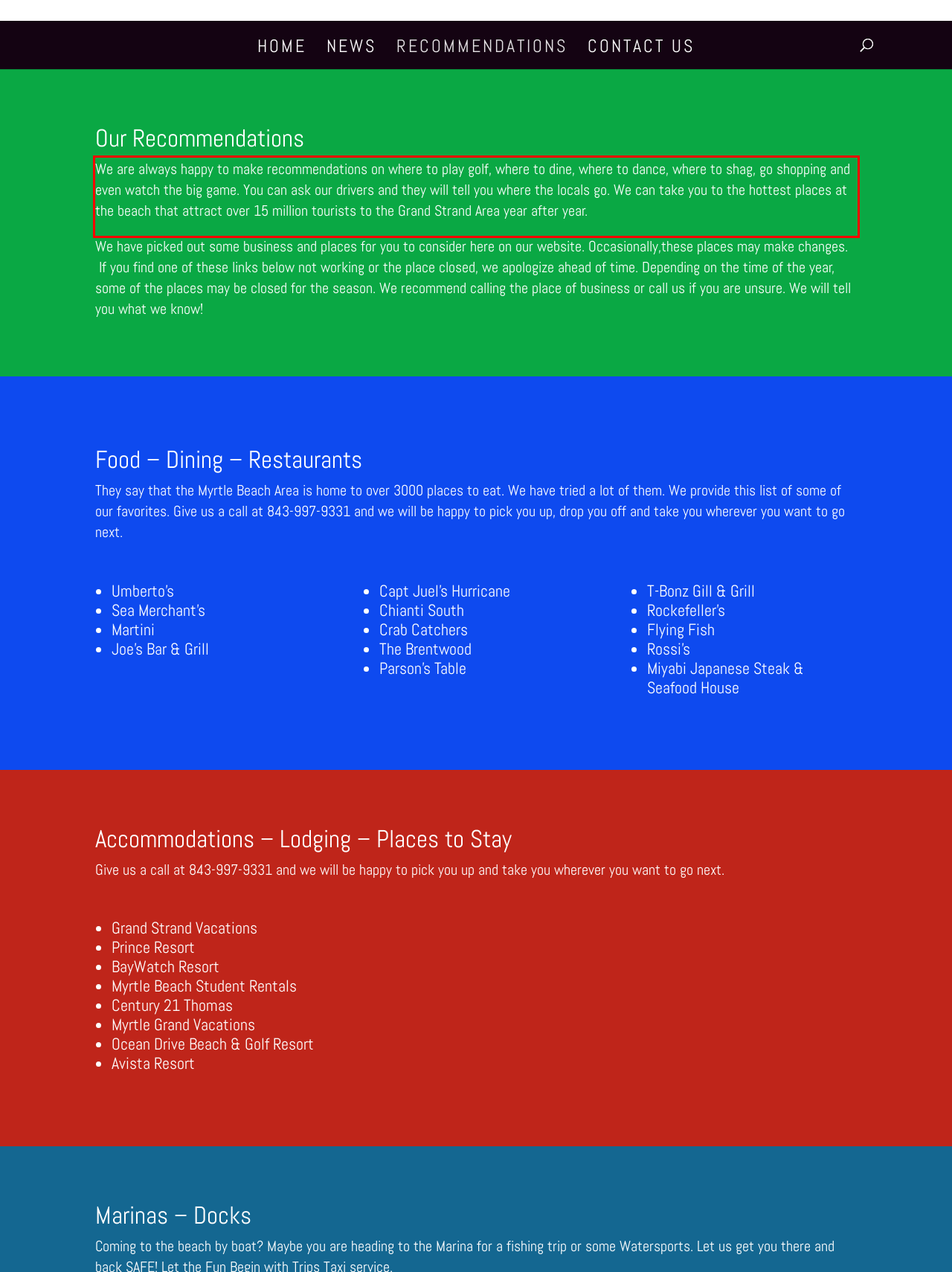With the provided screenshot of a webpage, locate the red bounding box and perform OCR to extract the text content inside it.

We are always happy to make recommendations on where to play golf, where to dine, where to dance, where to shag, go shopping and even watch the big game. You can ask our drivers and they will tell you where the locals go. We can take you to the hottest places at the beach that attract over 15 million tourists to the Grand Strand Area year after year.